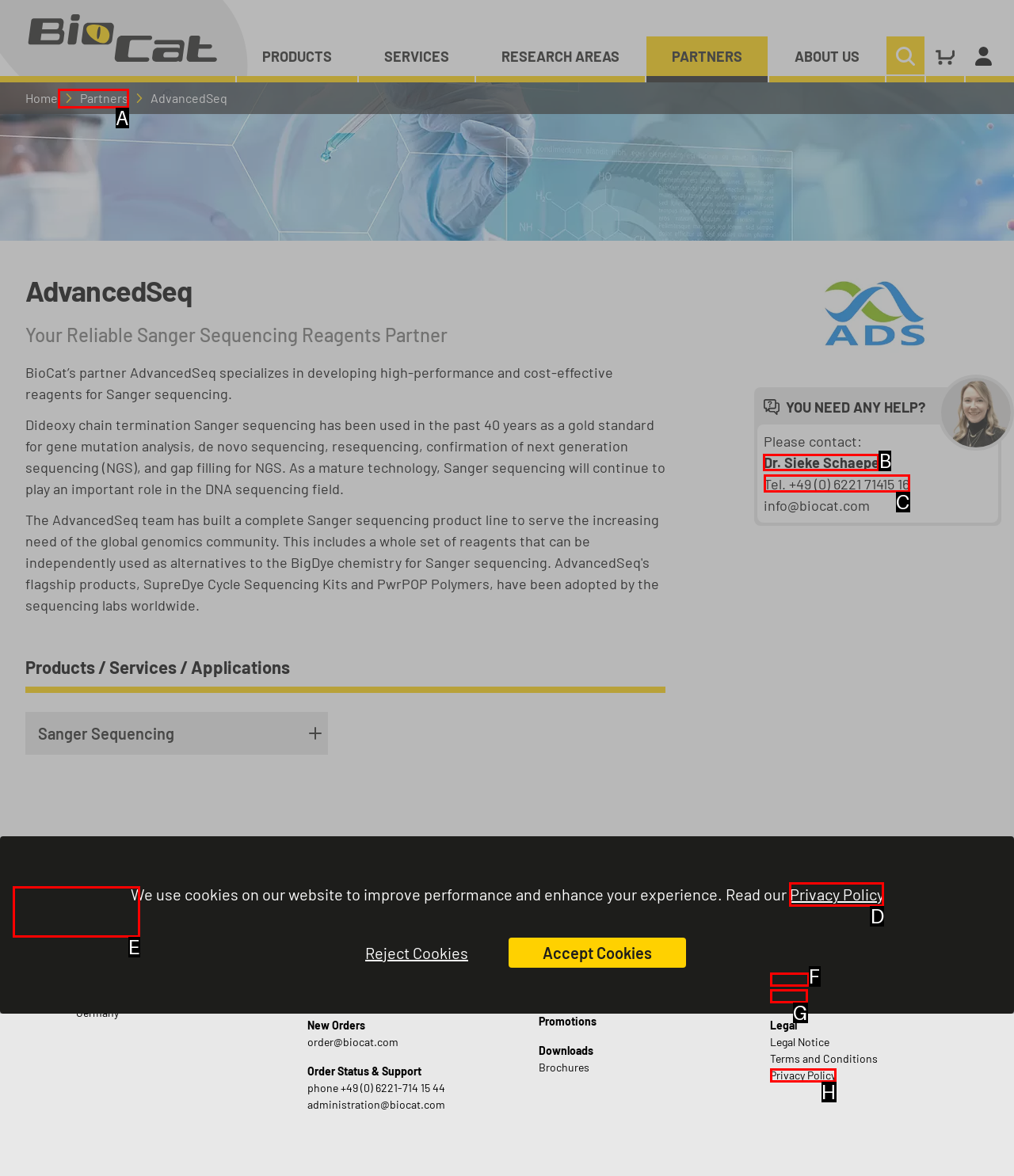Based on the task: Contact Dr. Sieke Schaepe, which UI element should be clicked? Answer with the letter that corresponds to the correct option from the choices given.

B